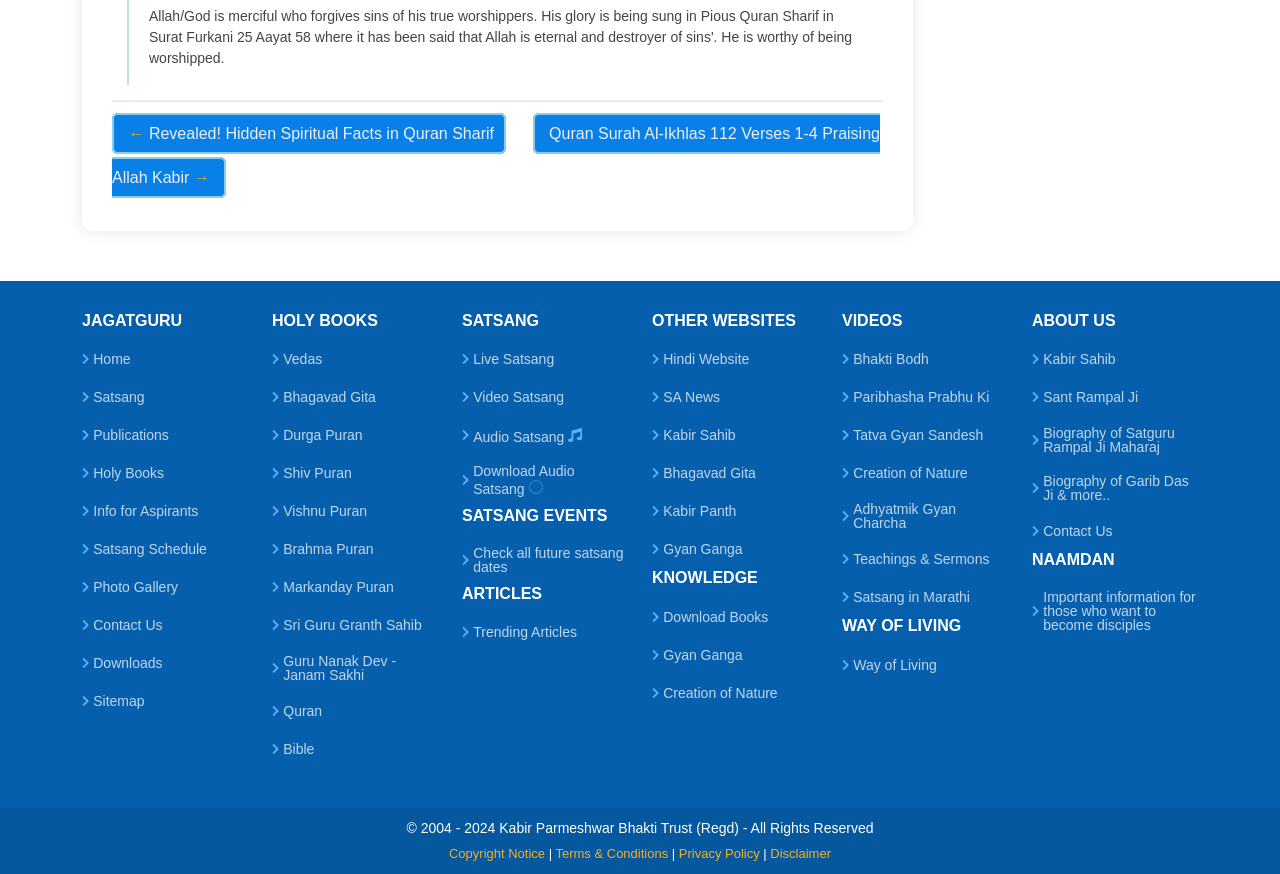What is the name of the language in which 'Satsang' is available?
Answer the question with a detailed explanation, including all necessary information.

In the 'Videos' section, the link 'Satsang in Marathi' is mentioned, indicating that Satsang is available in Marathi language.